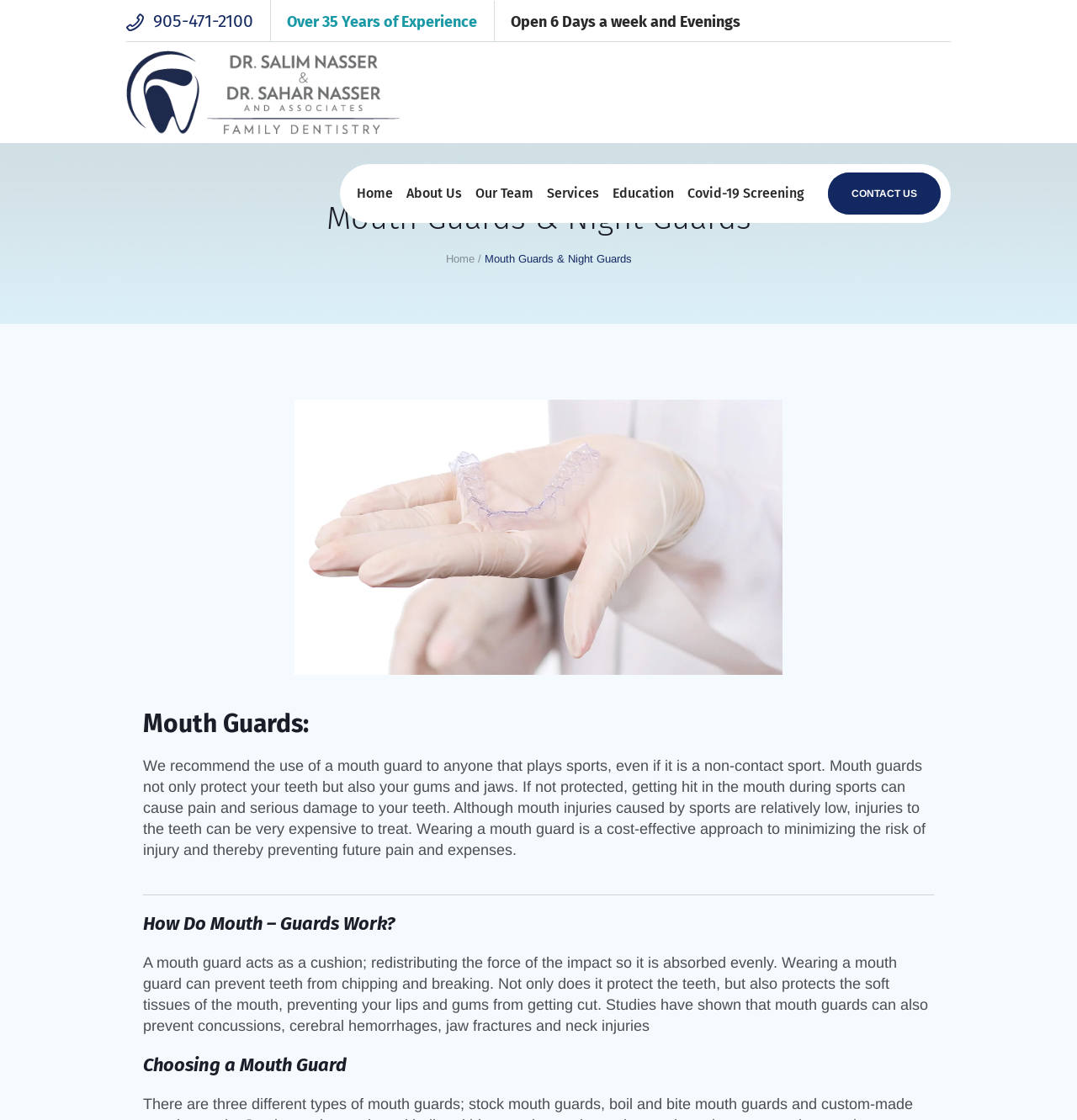Bounding box coordinates should be provided in the format (top-left x, top-left y, bottom-right x, bottom-right y) with all values between 0 and 1. Identify the bounding box for this UI element: Home

[0.414, 0.225, 0.44, 0.236]